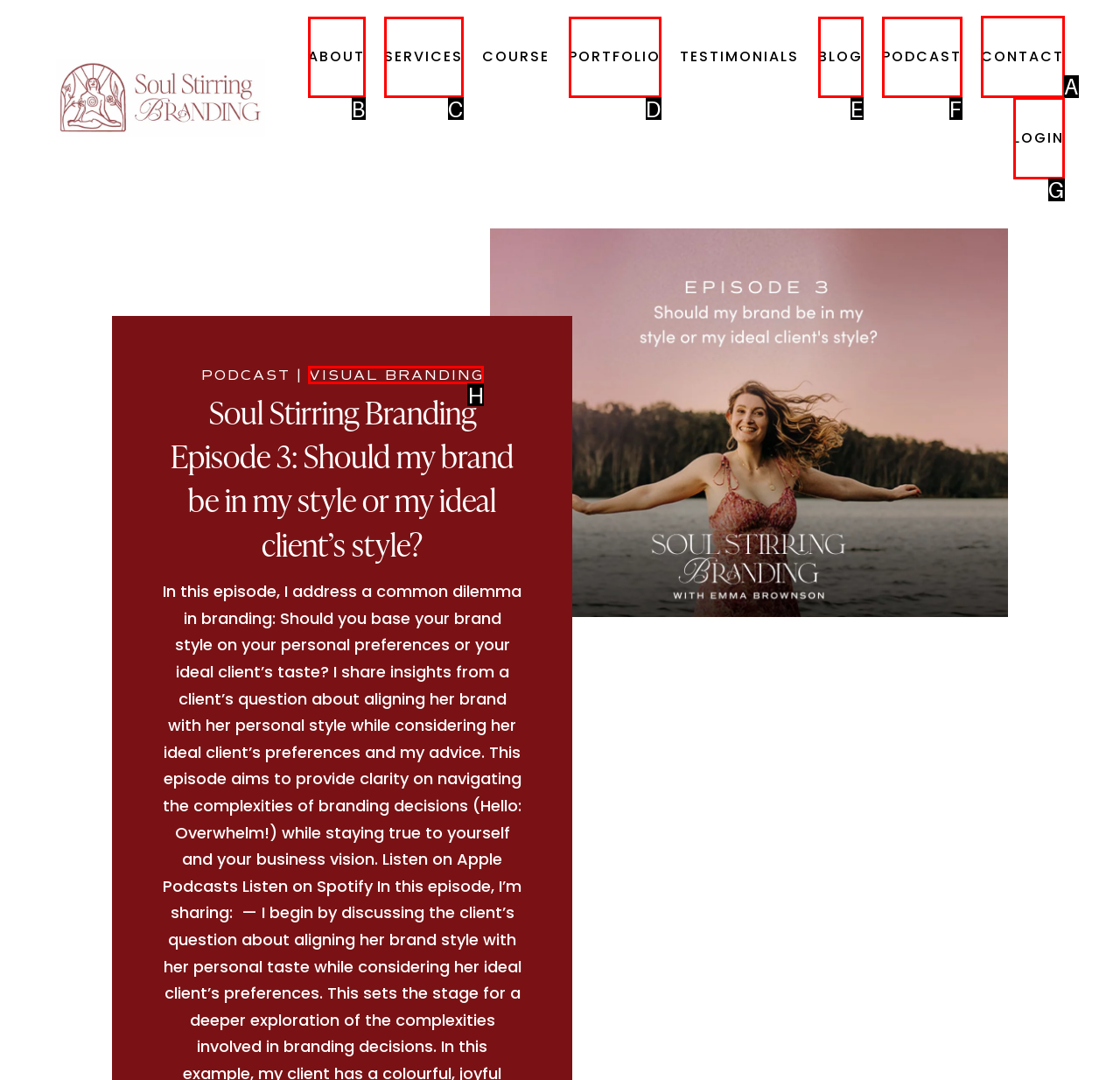Identify the correct option to click in order to complete this task: contact us
Answer with the letter of the chosen option directly.

A